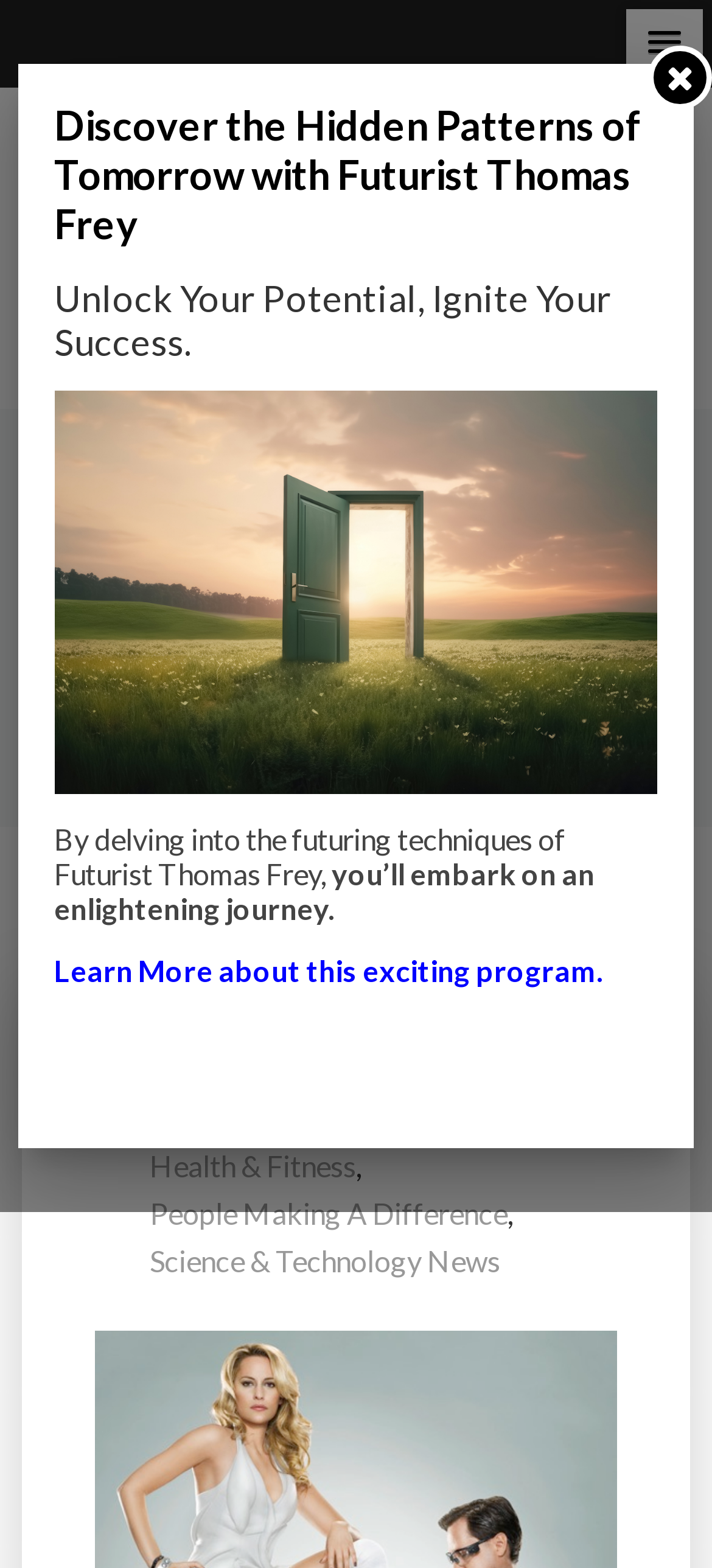Please give the bounding box coordinates of the area that should be clicked to fulfill the following instruction: "Click the Impact Lab logo". The coordinates should be in the format of four float numbers from 0 to 1, i.e., [left, top, right, bottom].

[0.031, 0.068, 0.969, 0.249]